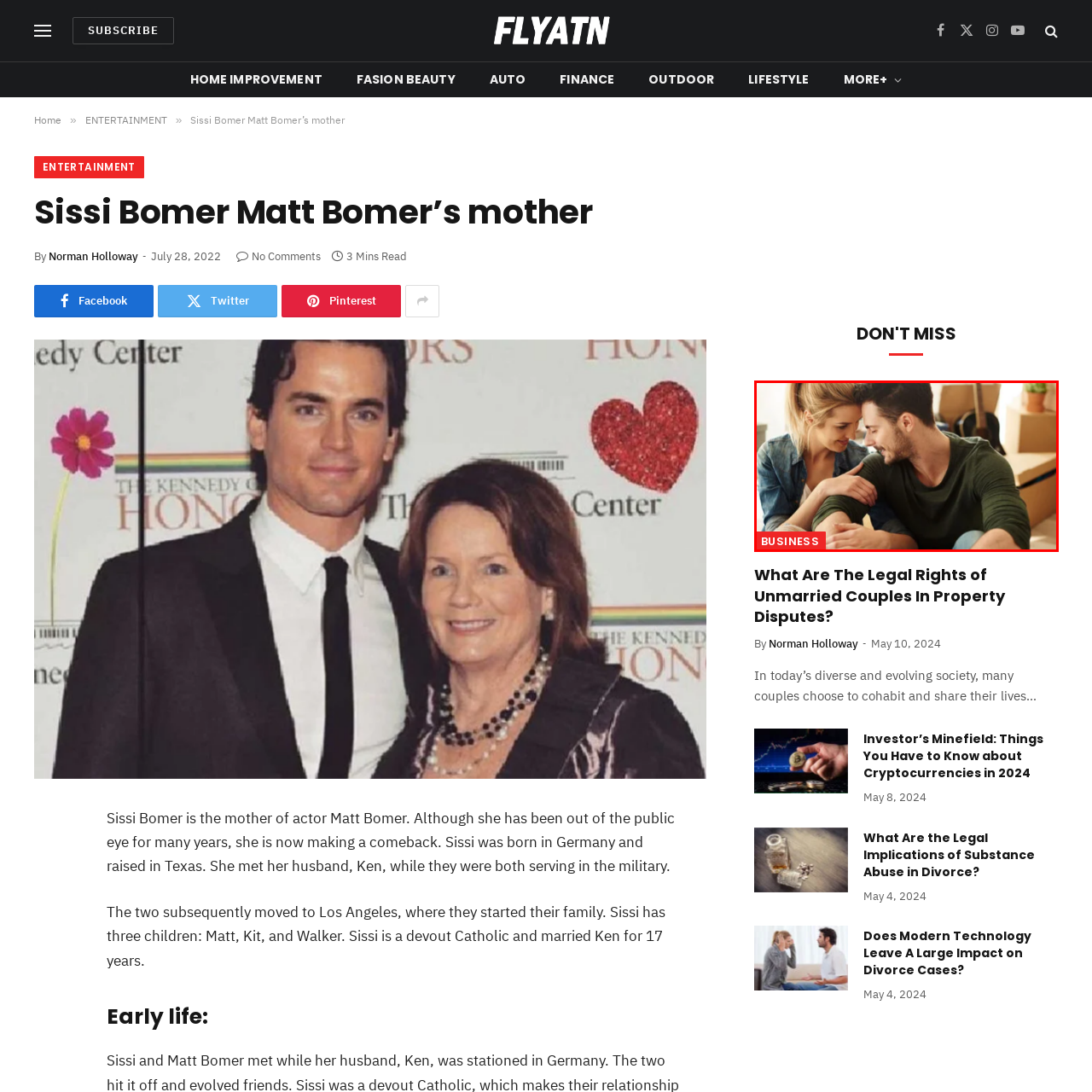Look at the image enclosed within the red outline and answer the question with a single word or phrase:
What is the woman's hair color?

blonde